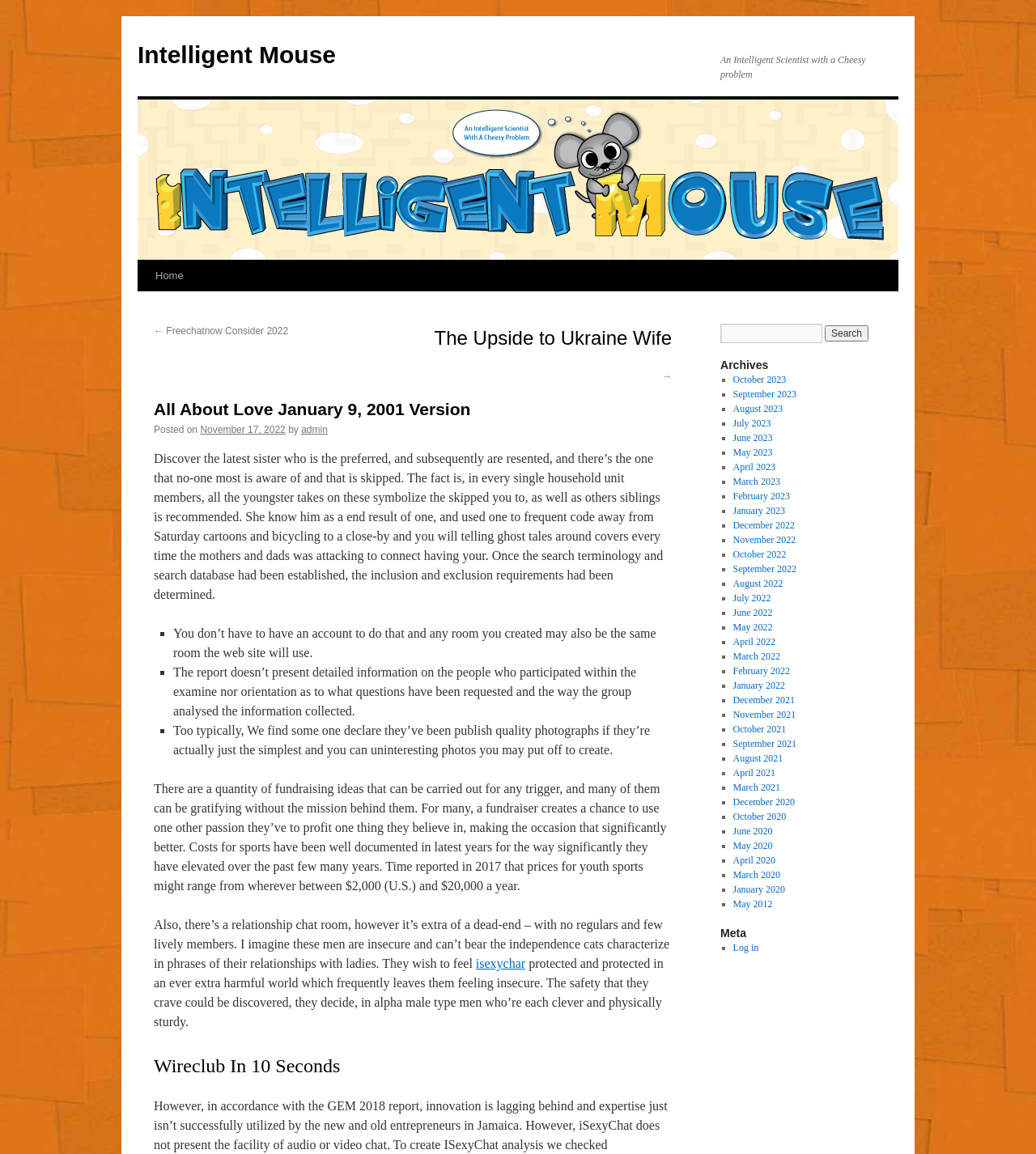Locate the bounding box coordinates of the element I should click to achieve the following instruction: "Search for something".

[0.695, 0.281, 0.794, 0.297]